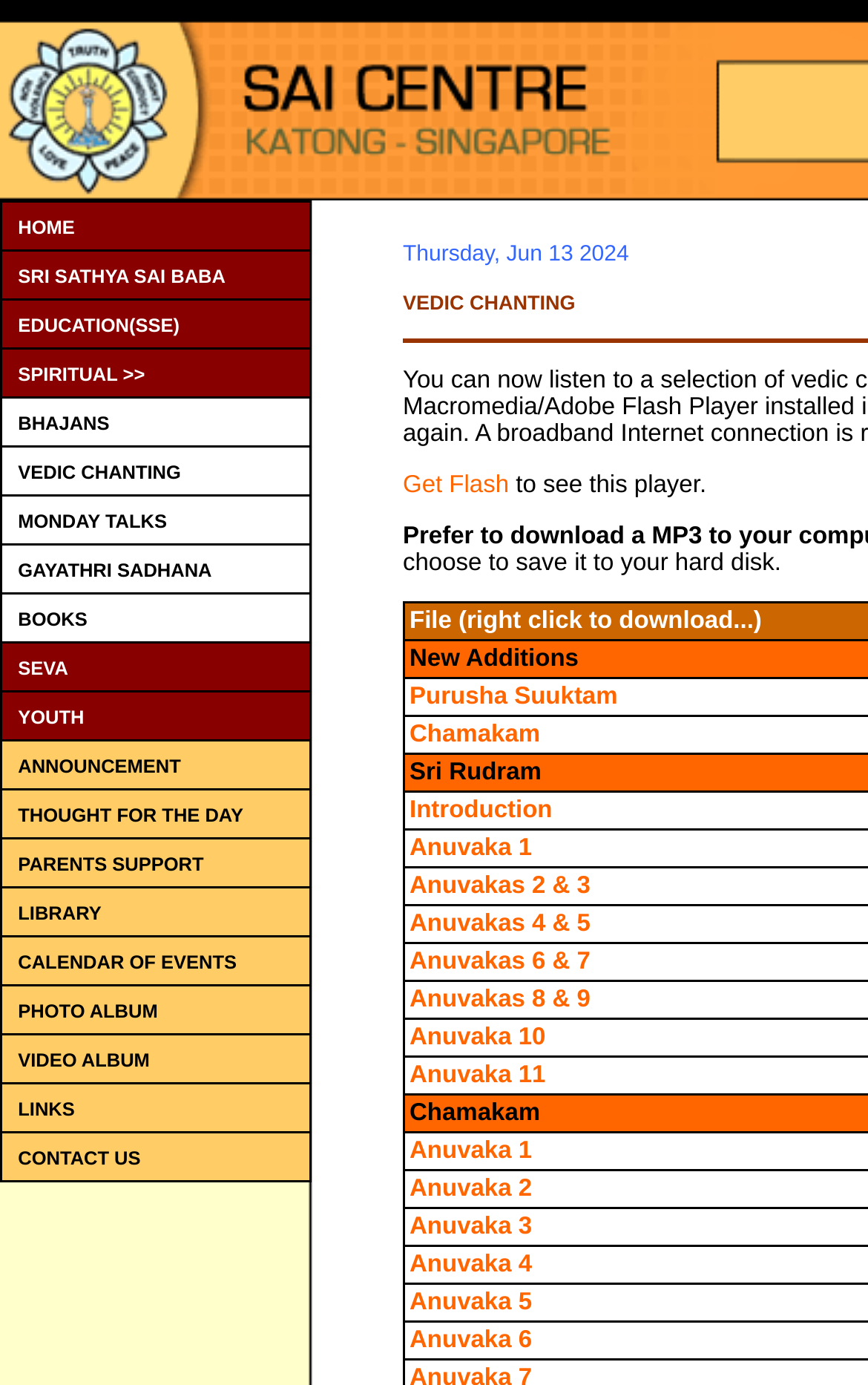Can you show the bounding box coordinates of the region to click on to complete the task described in the instruction: "Click HOME"?

[0.021, 0.155, 0.086, 0.171]